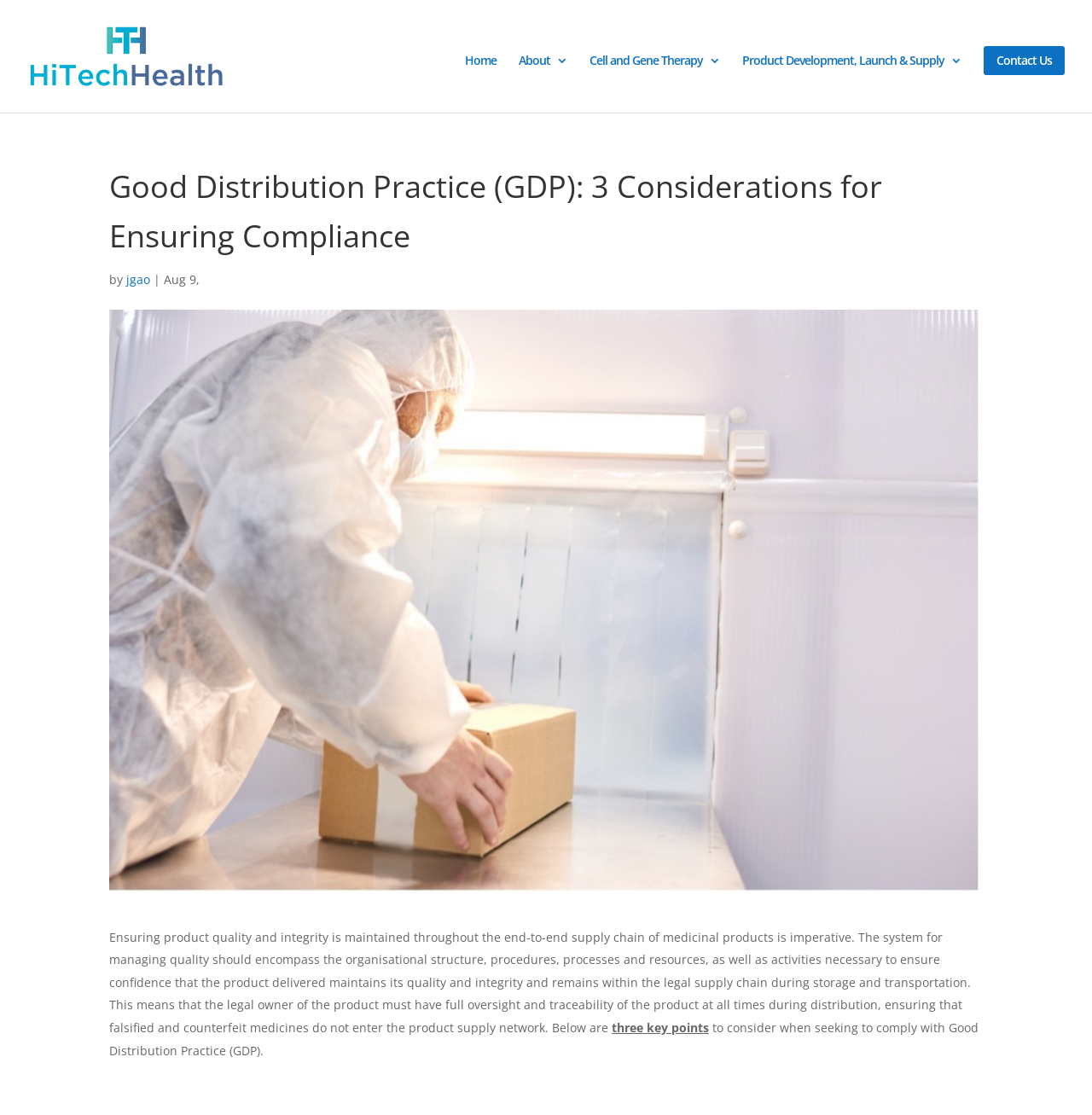Carefully observe the image and respond to the question with a detailed answer:
Who is the author of the article?

The author of the article can be found below the main heading, where it says 'by jgao'.